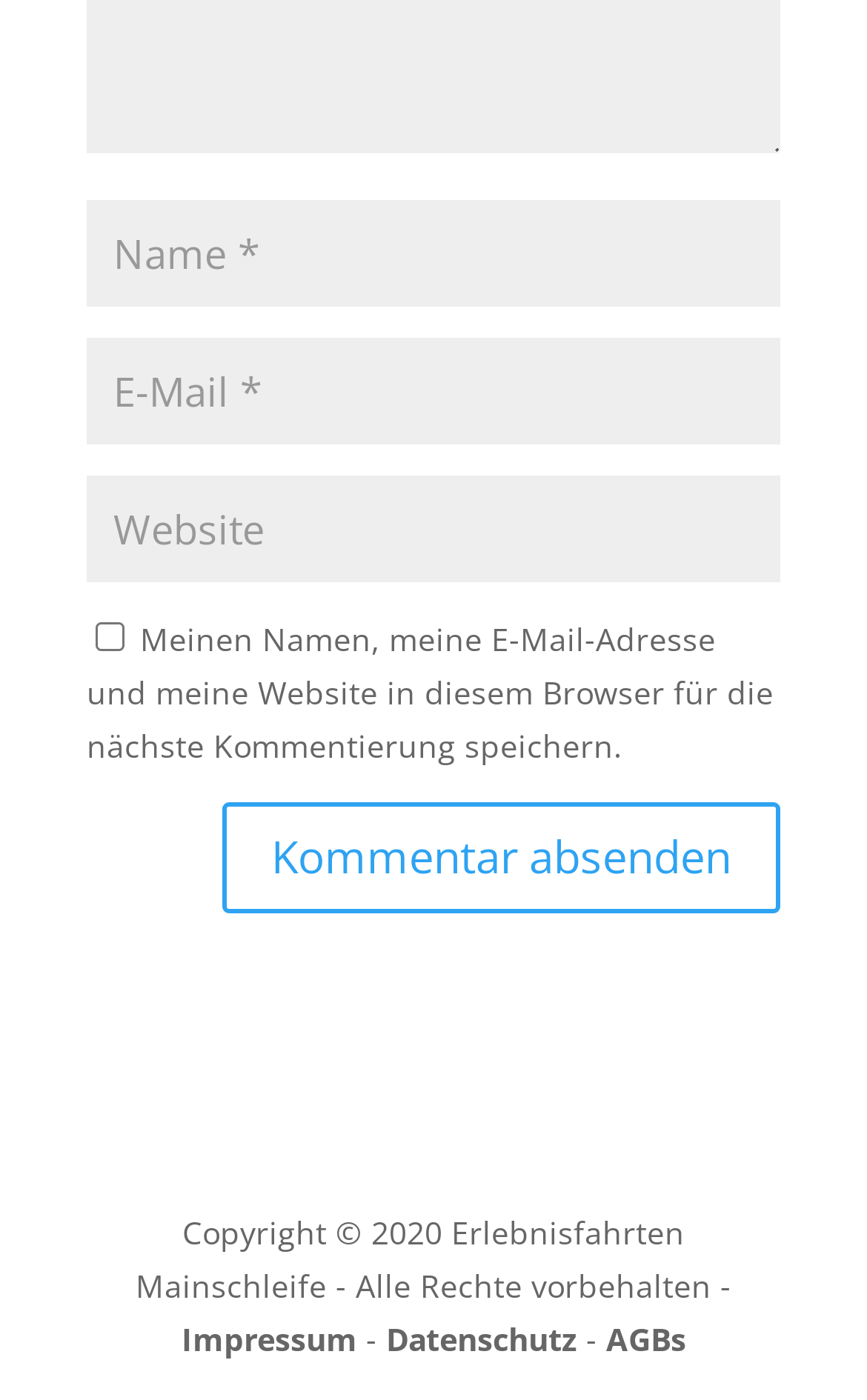Please provide a detailed answer to the question below by examining the image:
What are the three links at the bottom of the page?

The three links at the bottom of the page are 'Impressum', 'Datenschutz', and 'AGBs', which are likely links to the website's imprint, privacy policy, and terms and conditions pages, respectively.